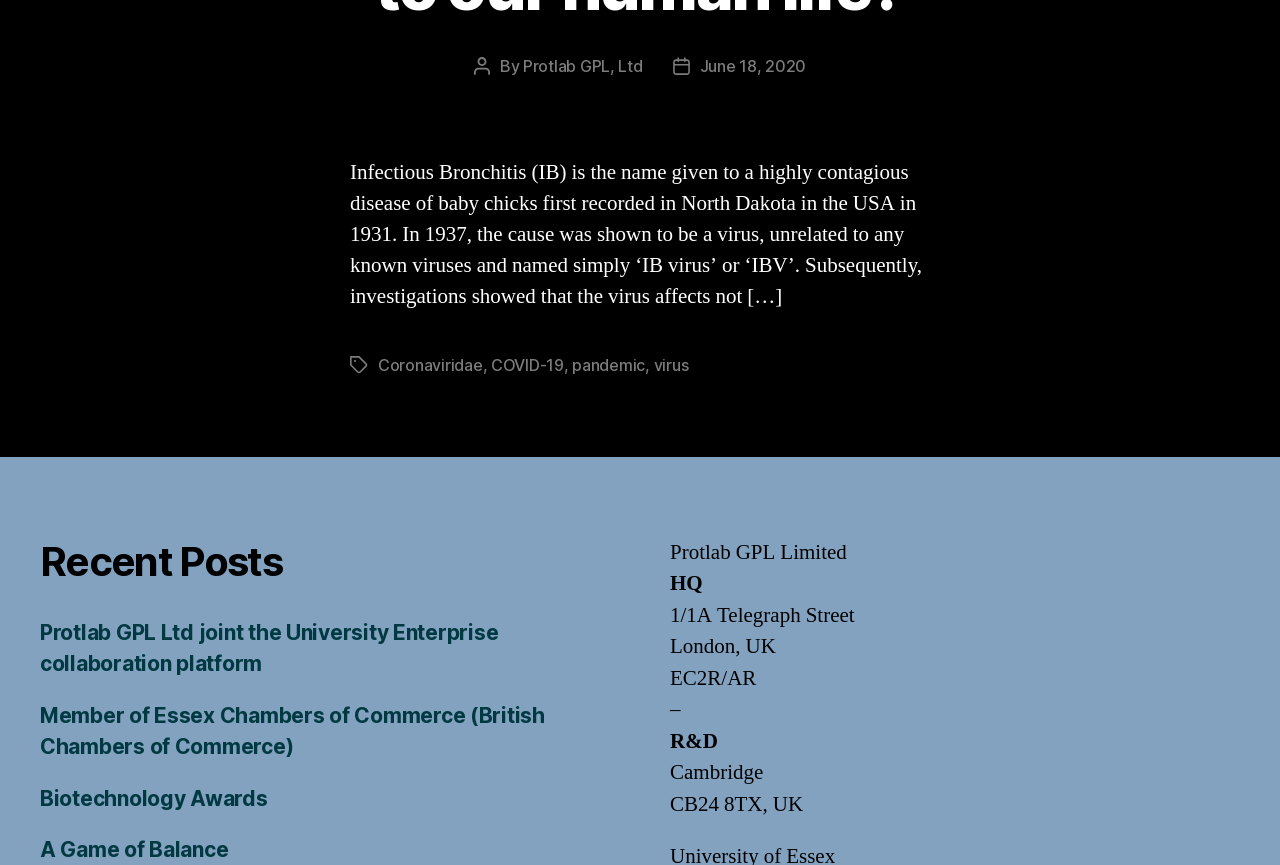Please analyze the image and provide a thorough answer to the question:
What is the name of the disease mentioned in the post?

The post mentions 'Infectious Bronchitis (IB) is the name given to a highly contagious disease of baby chicks...' which indicates that Infectious Bronchitis is the disease being referred to.